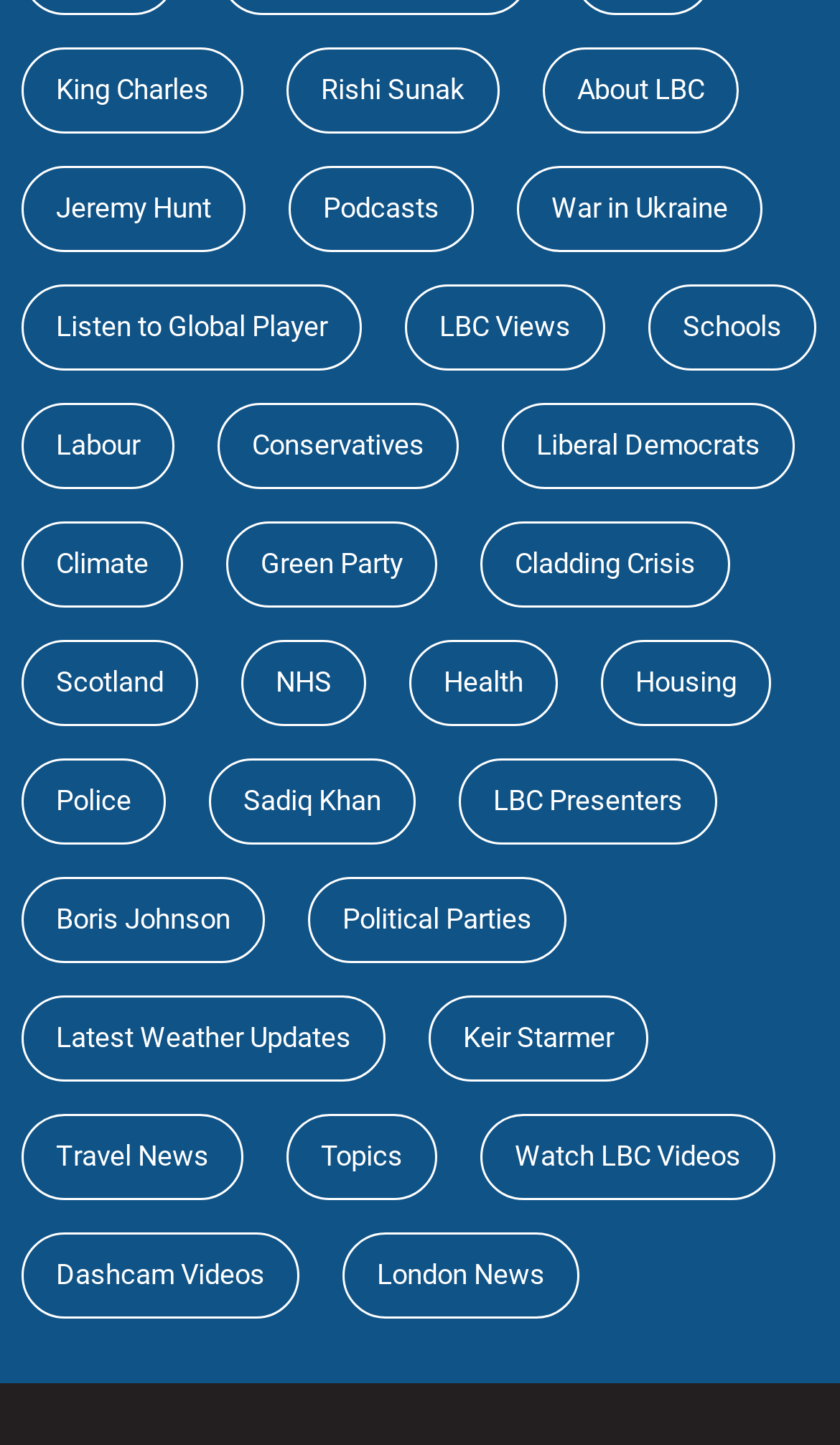Locate the bounding box coordinates of the area where you should click to accomplish the instruction: "Click on King Charles".

[0.026, 0.032, 0.29, 0.092]